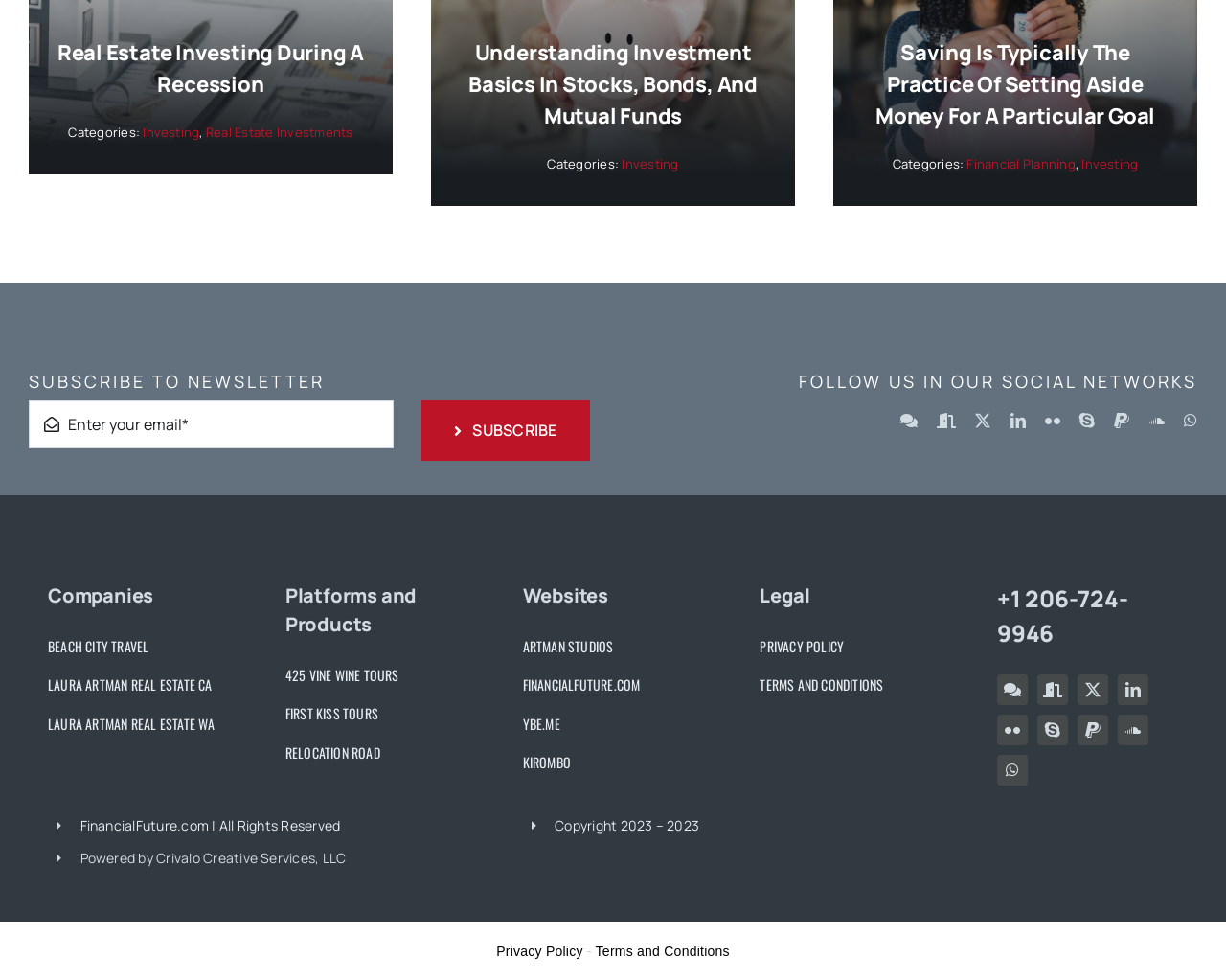Please find the bounding box coordinates of the element's region to be clicked to carry out this instruction: "Learn more about Naomi Carpenter".

None